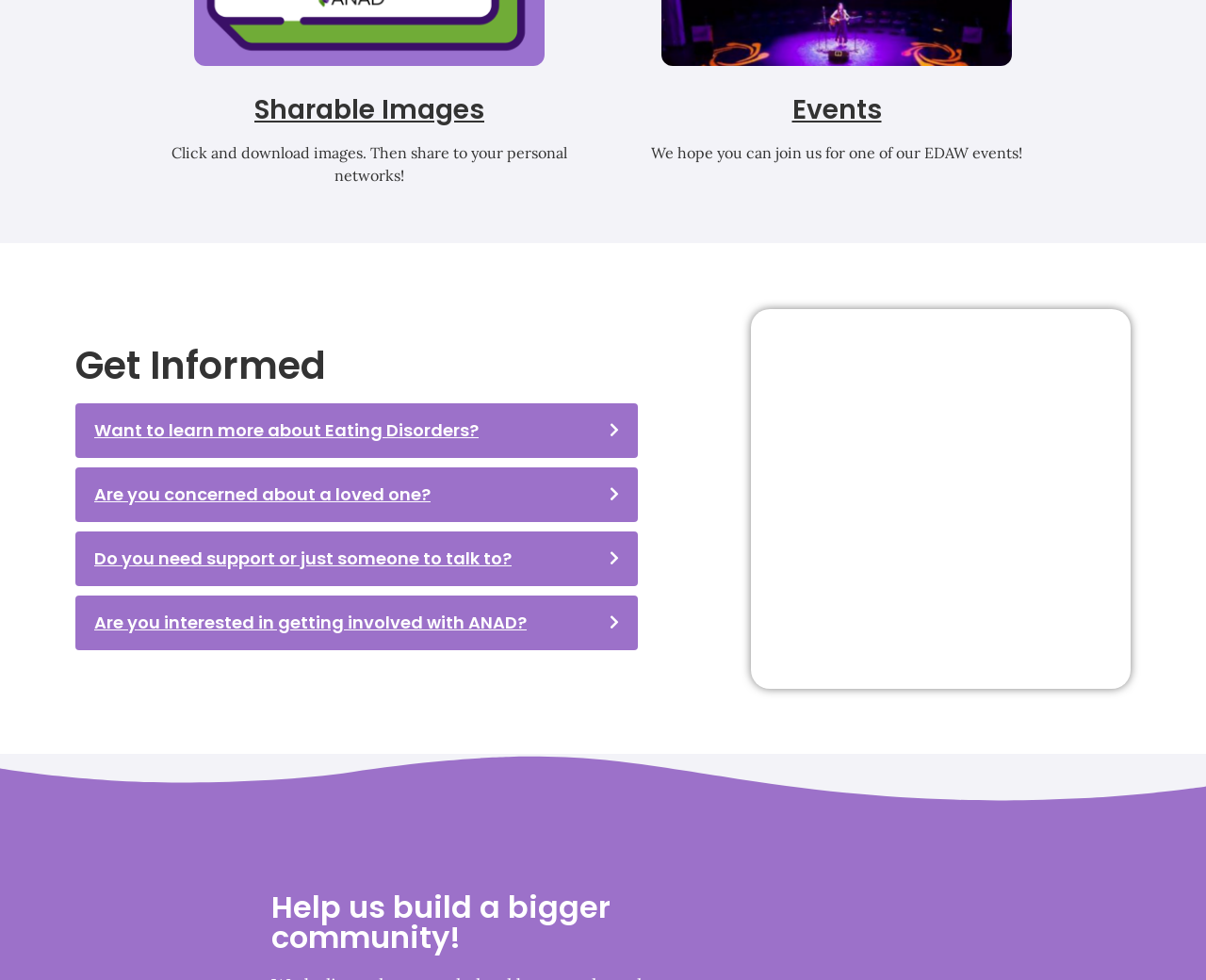Analyze the image and give a detailed response to the question:
How many buttons are there under 'Get Informed'?

Under the 'Get Informed' section, I counted four buttons: 'Want to learn more about Eating Disorders?', 'Are you concerned about a loved one?', 'Do you need support or just someone to talk to?', and 'Are you interested in getting involved with ANAD?'.